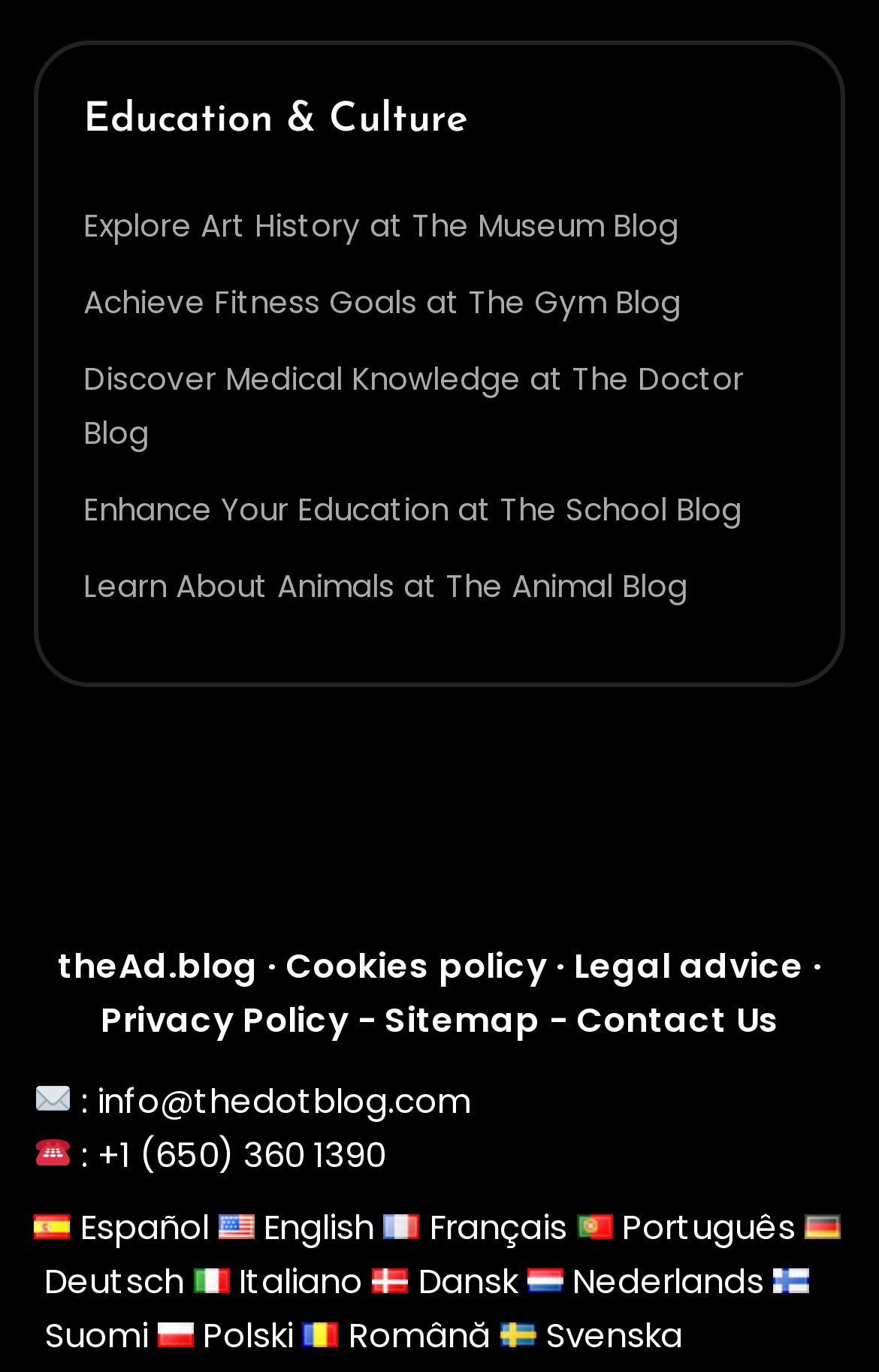What is the name of the blog about art history?
Please elaborate on the answer to the question with detailed information.

I found the answer by looking at the links under the 'Education & Culture' heading, and the first link is 'Explore Art History at The Museum Blog', so the name of the blog about art history is 'The Museum Blog'.